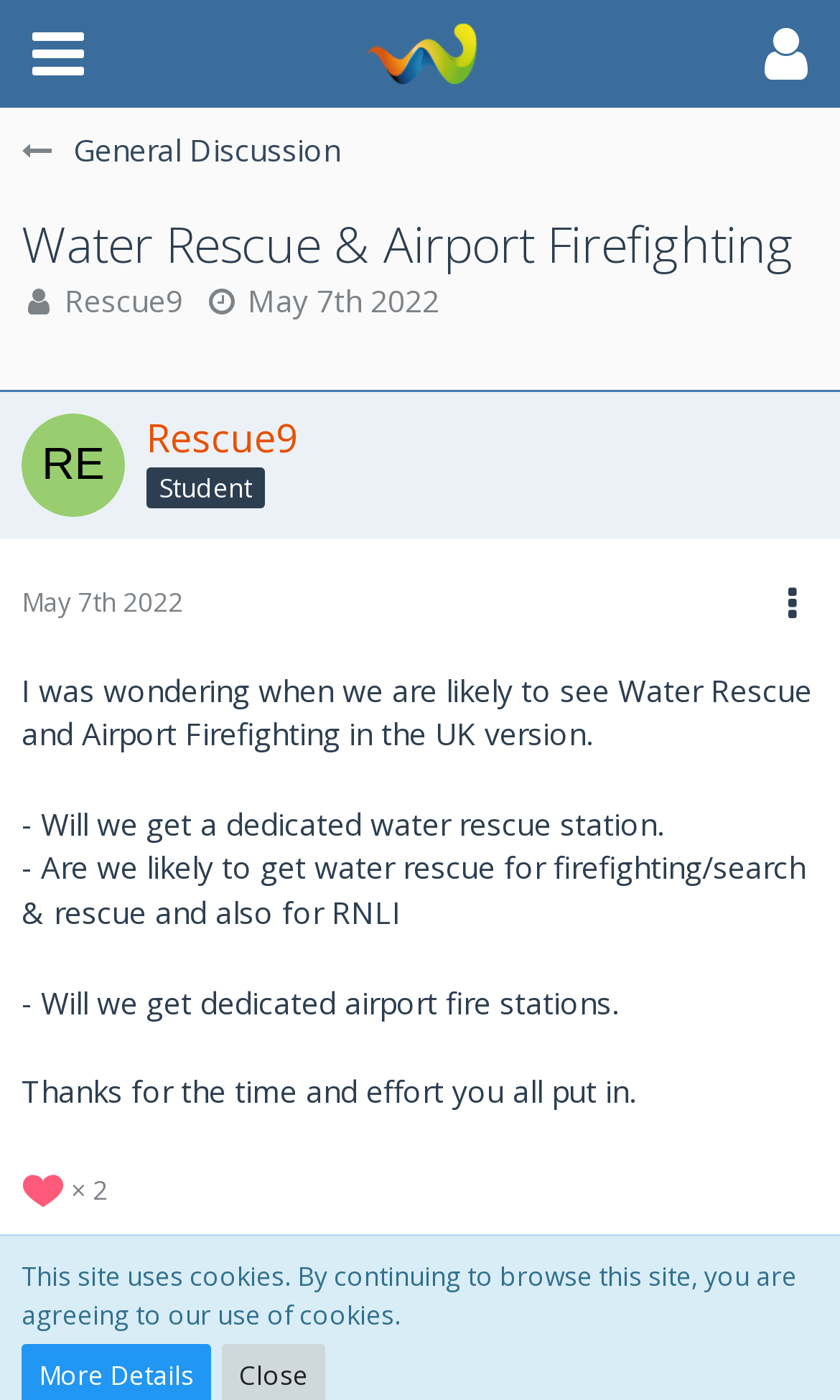What is the role of VICFire?
Look at the screenshot and respond with a single word or phrase.

Administrator